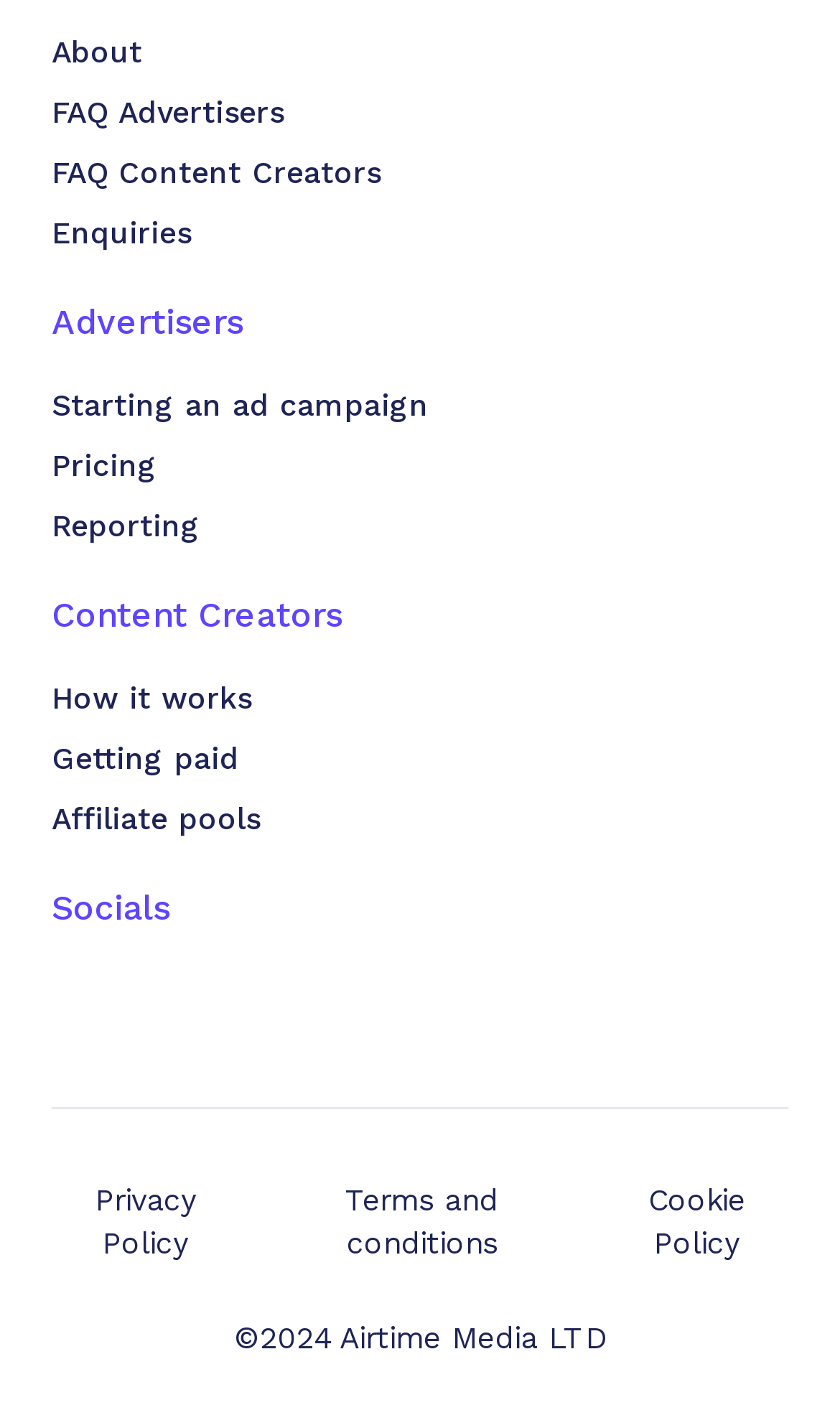Determine the bounding box coordinates (top-left x, top-left y, bottom-right x, bottom-right y) of the UI element described in the following text: Affiliate pools

[0.062, 0.558, 0.938, 0.588]